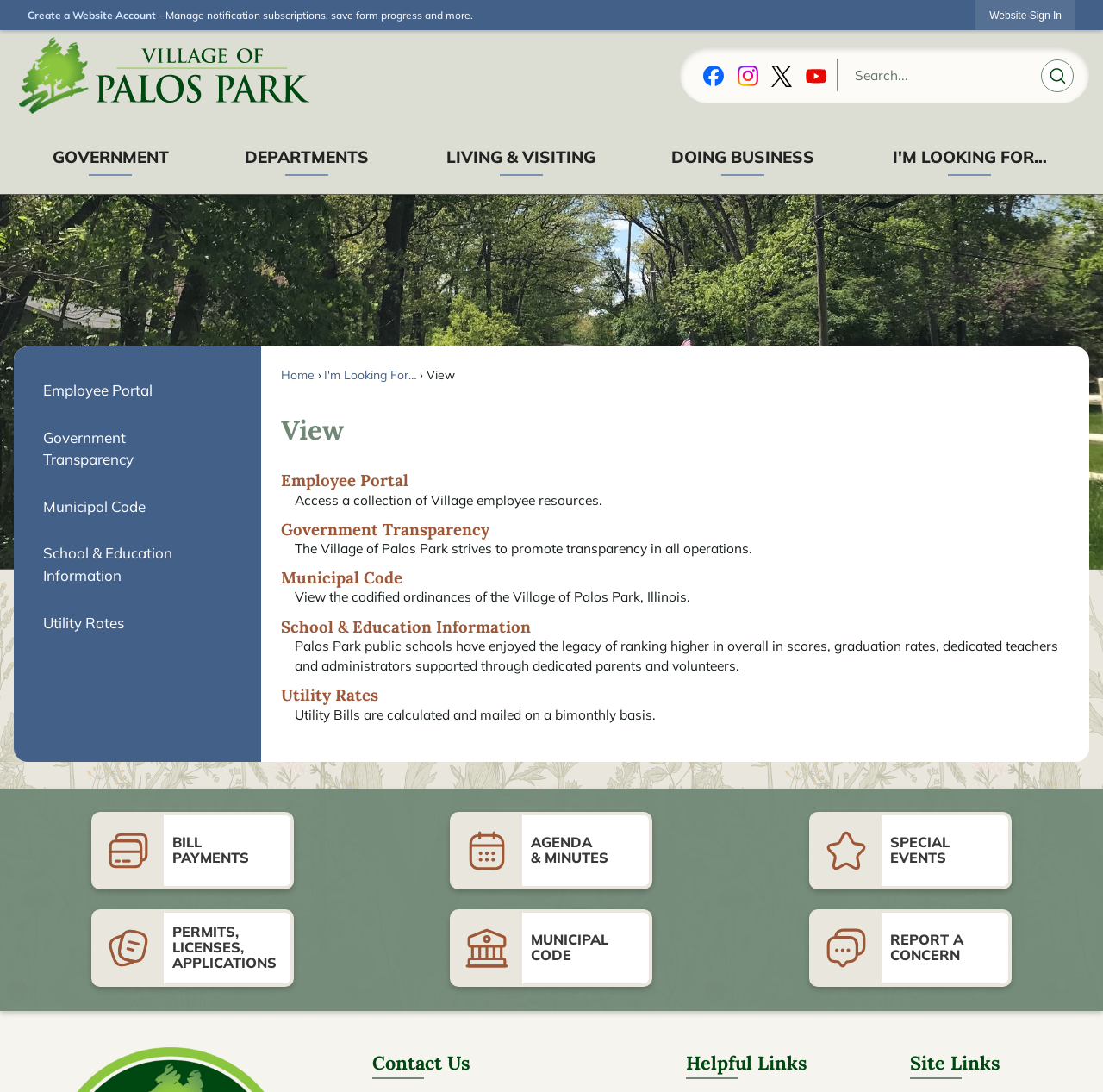Please identify the bounding box coordinates of the element I should click to complete this instruction: 'Sign in to the website'. The coordinates should be given as four float numbers between 0 and 1, like this: [left, top, right, bottom].

[0.885, 0.0, 0.975, 0.028]